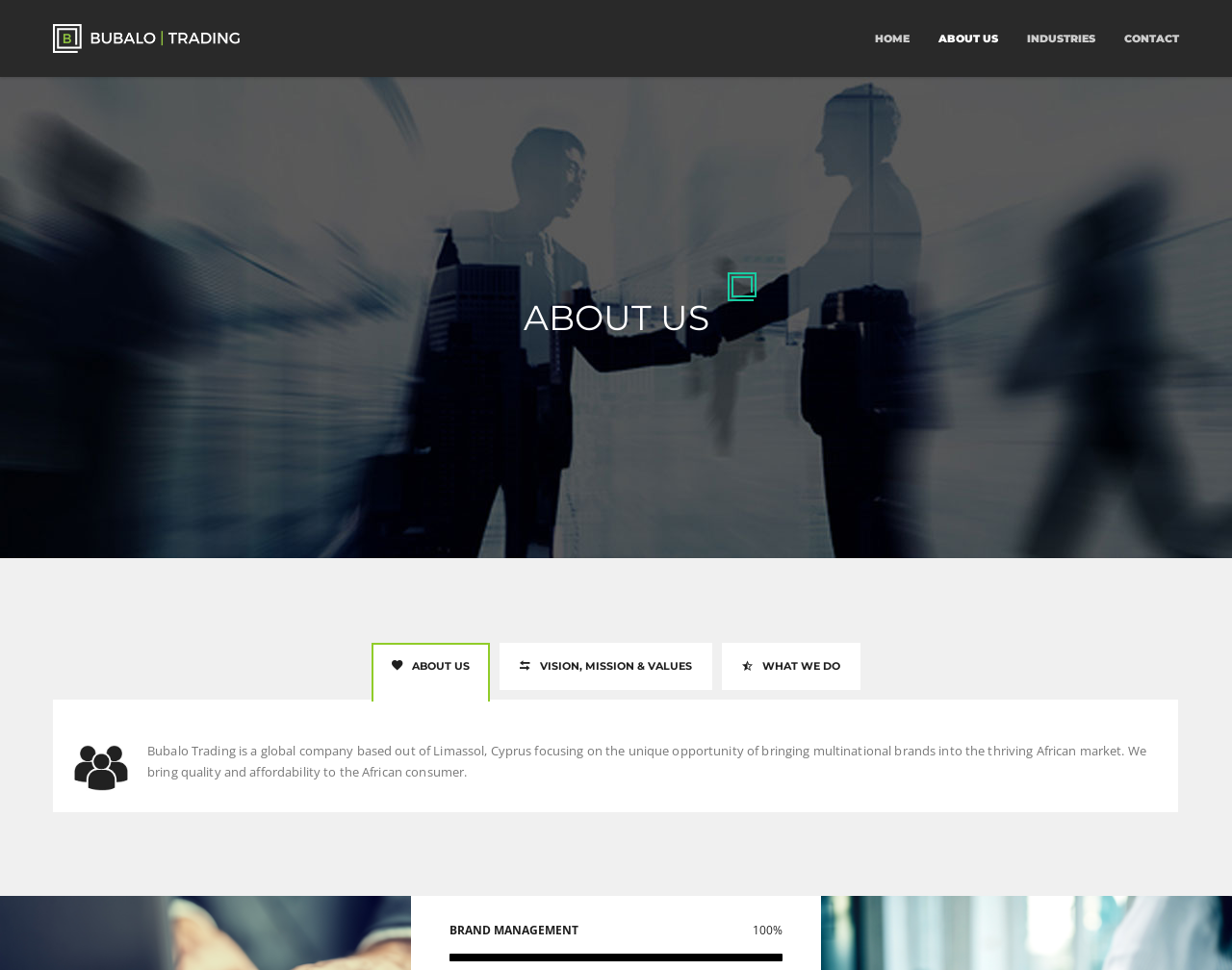What is the location of the company?
From the screenshot, provide a brief answer in one word or phrase.

Limassol, Cyprus